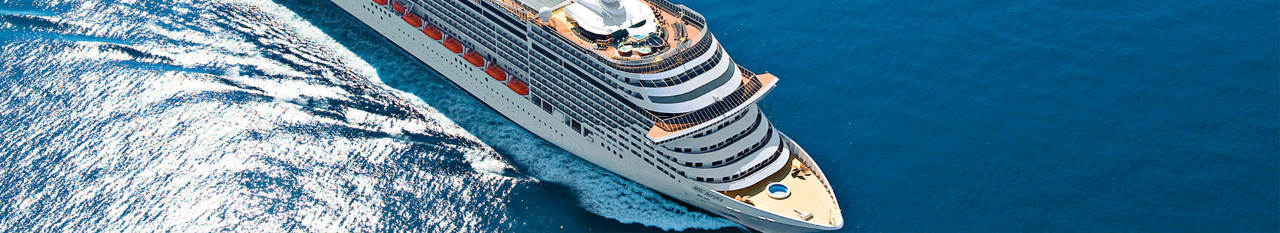Formulate a detailed description of the image content.

An aerial view of a magnificent cruise ship gliding gracefully over the deep blue ocean waters. The ship, adorned with multiple decks and elegant amenities, is in motion, creating a wake that leaves a striking trail in its wake. The sun reflects off the water, enhancing the serene beauty of the scene, while the vibrant hues of the sea contrast beautifully with the ship's sleek design. This image captures the essence of luxury travel and the joy of exploration at sea.